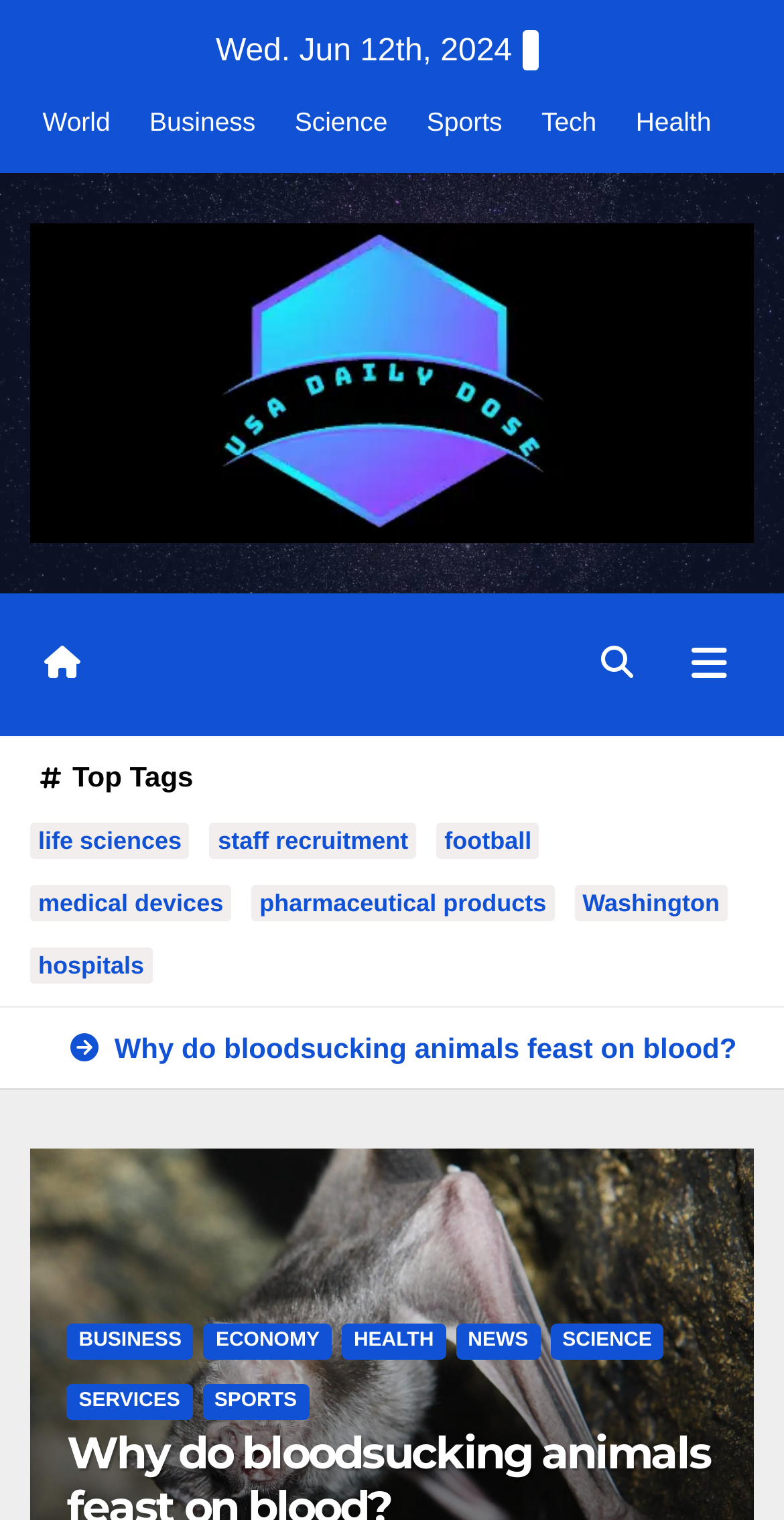Pinpoint the bounding box coordinates of the element you need to click to execute the following instruction: "Click on the World link". The bounding box should be represented by four float numbers between 0 and 1, in the format [left, top, right, bottom].

[0.054, 0.07, 0.141, 0.09]